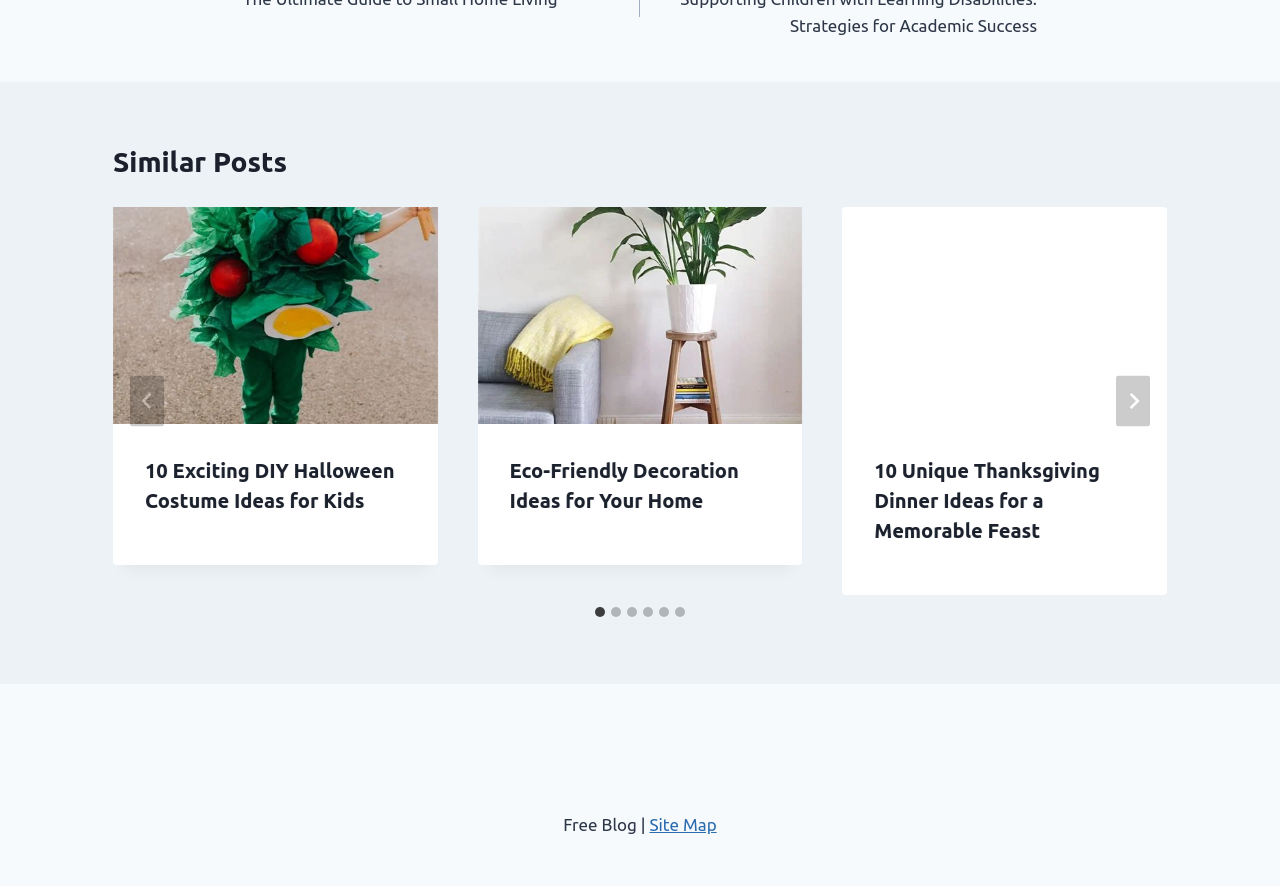For the given element description Site Map, determine the bounding box coordinates of the UI element. The coordinates should follow the format (top-left x, top-left y, bottom-right x, bottom-right y) and be within the range of 0 to 1.

[0.507, 0.92, 0.56, 0.942]